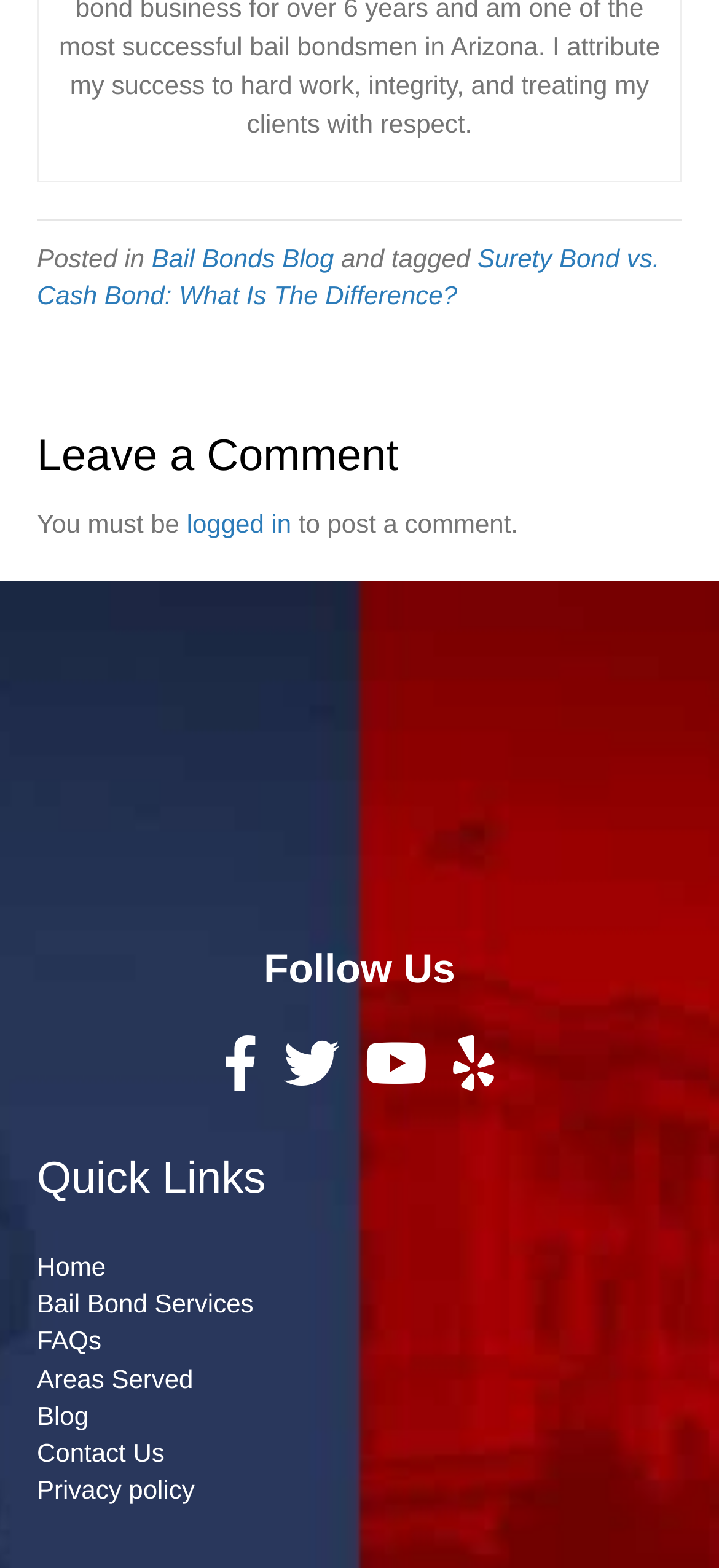Pinpoint the bounding box coordinates of the element that must be clicked to accomplish the following instruction: "Click on 'Bail Bonds Blog'". The coordinates should be in the format of four float numbers between 0 and 1, i.e., [left, top, right, bottom].

[0.211, 0.155, 0.464, 0.174]